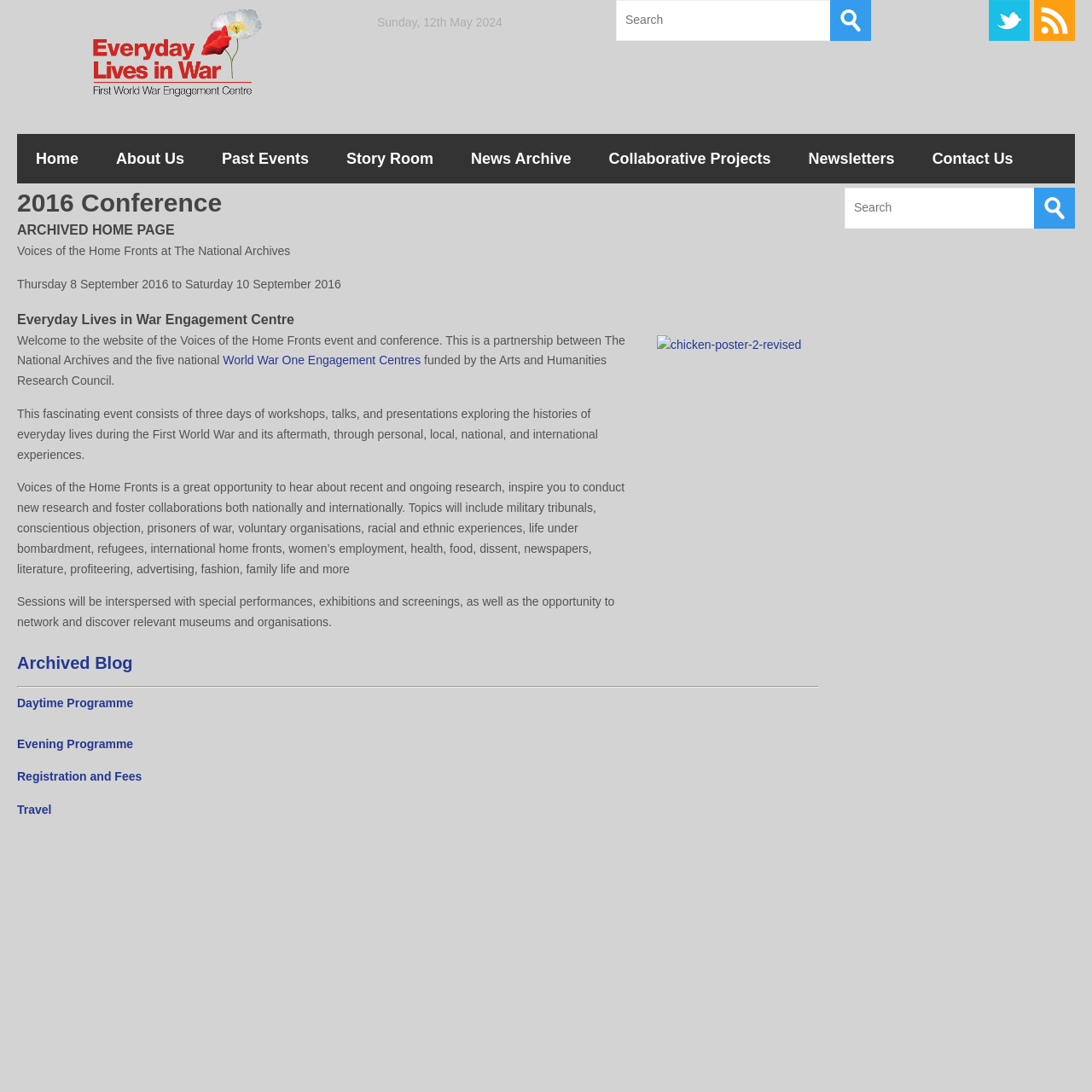What is the purpose of the Voices of the Home Fronts event?
Please describe in detail the information shown in the image to answer the question.

I found the purpose of the Voices of the Home Fronts event by reading the StaticText element with the text 'This fascinating event consists of three days of workshops, talks, and presentations exploring the histories of everyday lives during the First World War and its aftermath...' which is located within the article element.